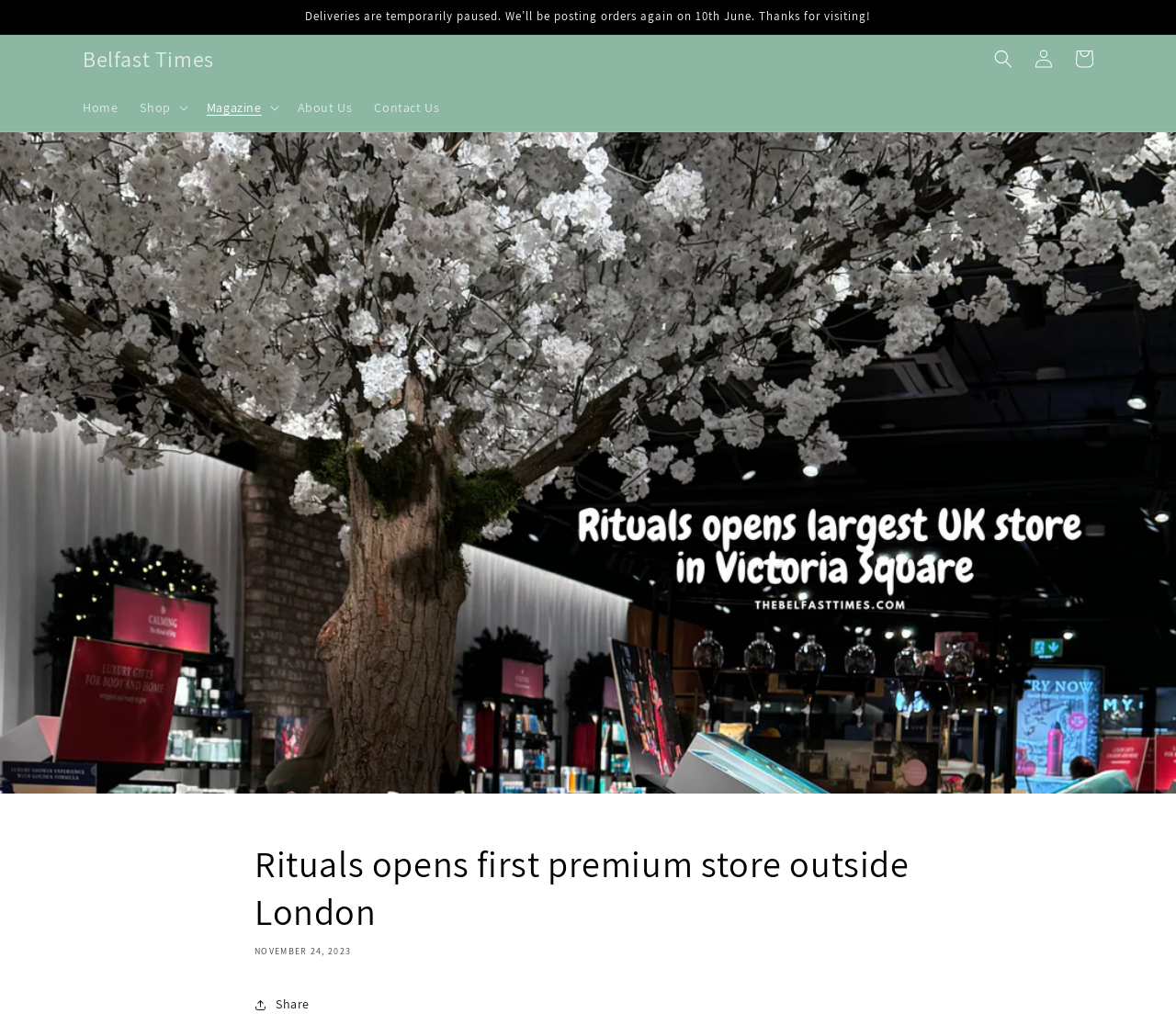Locate the bounding box coordinates of the element I should click to achieve the following instruction: "View the 'Magazine'".

[0.166, 0.086, 0.243, 0.124]